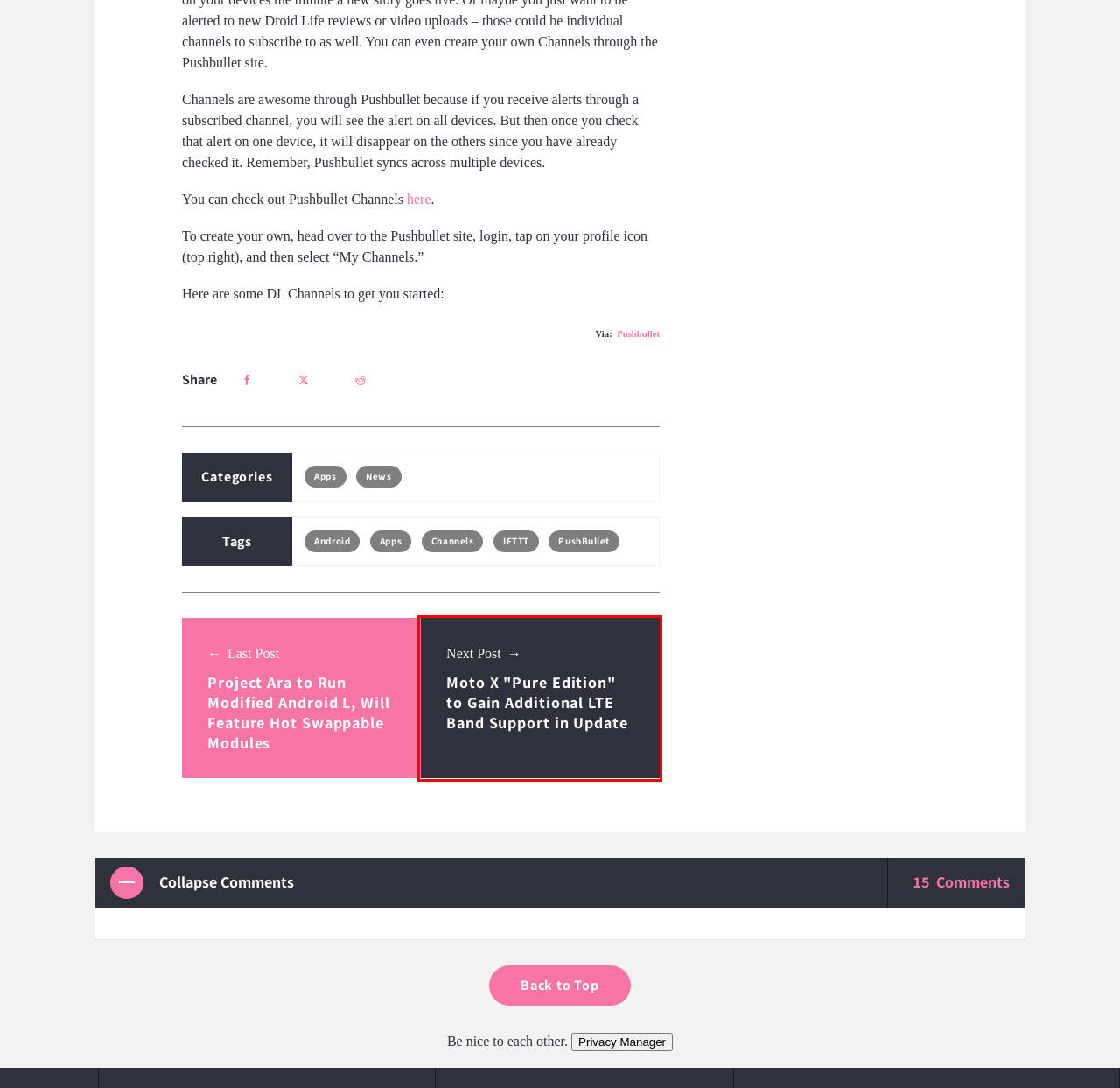Given a webpage screenshot with a red bounding box around a UI element, choose the webpage description that best matches the new webpage after clicking the element within the bounding box. Here are the candidates:
A. Project Ara to Run Modified Android L, Will Feature Hot Swappable Modules
B. Apps Crashing Like Crazy on Your Android Phone? Could be Latest Android System Webview Update
C. Moto X "Pure Edition" to Gain Additional LTE Band Support in Update
D. Introducing Pushbullet Channels | Pushbullet Blog
E. About - Droid Life
F. #TBT: Android 1.6 Intro Video Details CDMA Support, "Quick Search" Box and Much More
G. Pushbullet - Your devices working better together
H. More Channels Added to YouTube TV's $35/Month Base Lineup

C